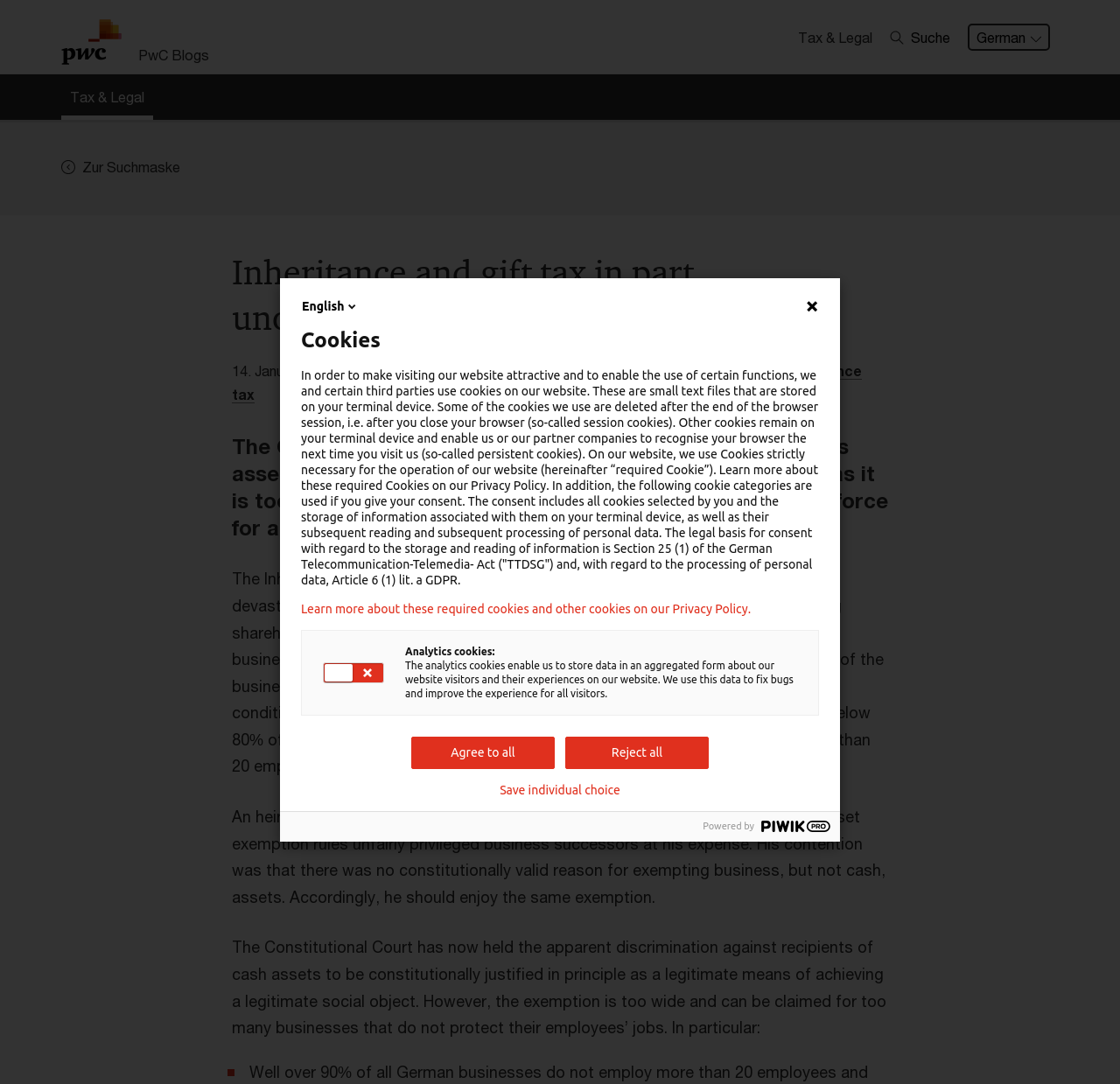Could you find the bounding box coordinates of the clickable area to complete this instruction: "Click the Suche button"?

[0.795, 0.023, 0.848, 0.045]